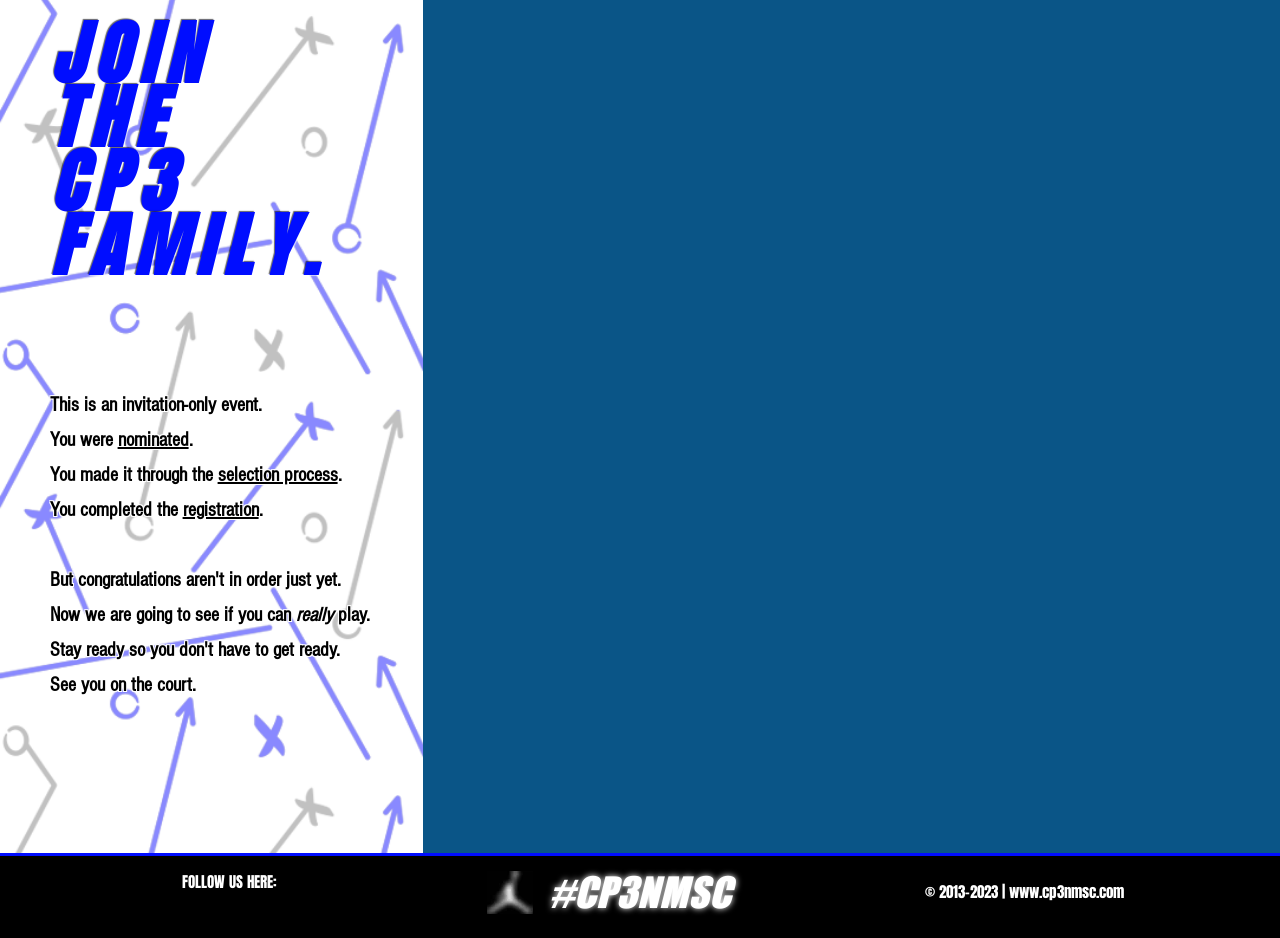Consider the image and give a detailed and elaborate answer to the question: 
What is the name of the family mentioned on the webpage?

The webpage has a heading that reads 'JOIN THE CP3 FAMILY.' which suggests that CP3 is the name of the family being referred to.